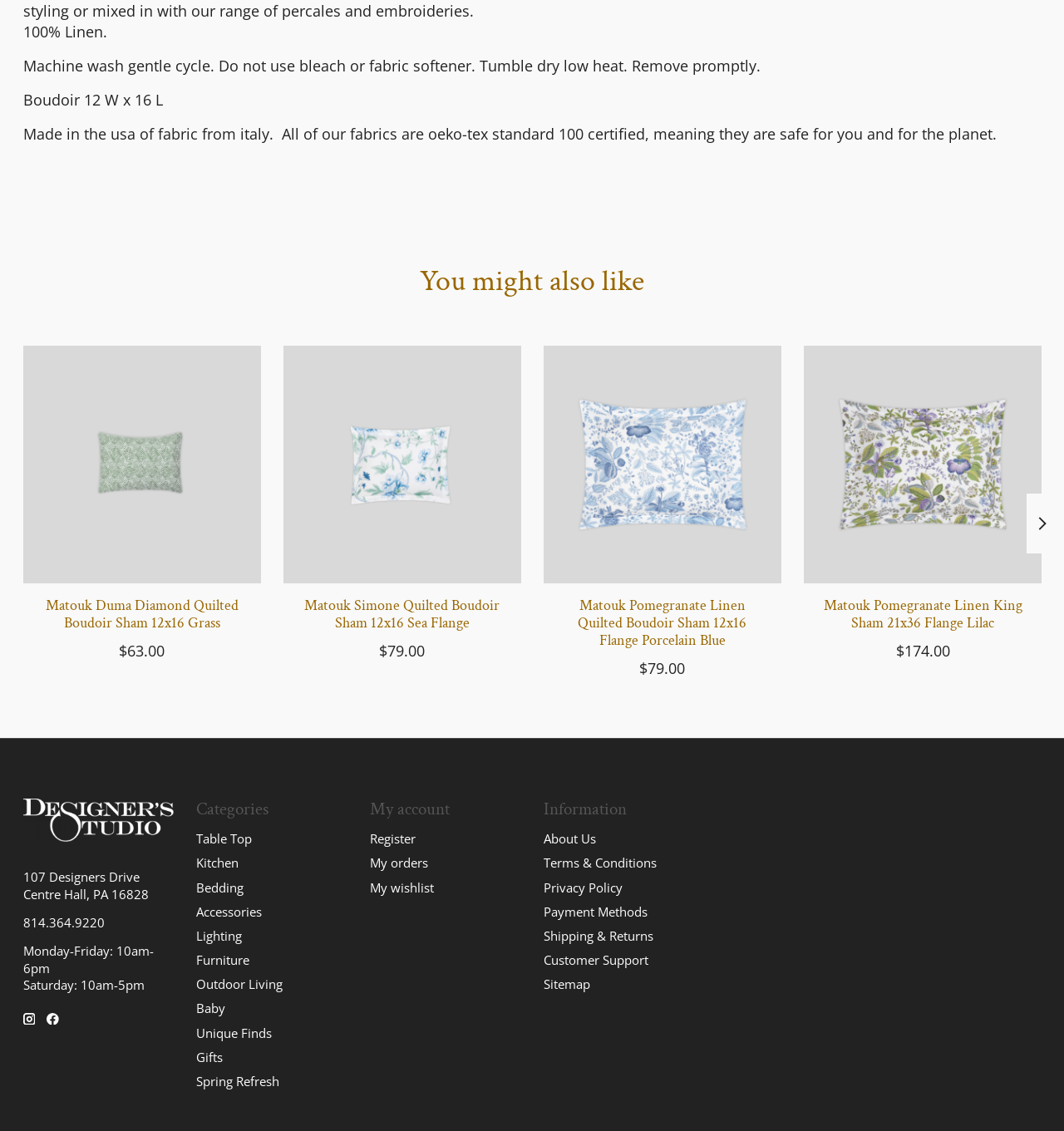Please locate the bounding box coordinates of the element that should be clicked to complete the given instruction: "View Bedding category".

[0.185, 0.777, 0.229, 0.792]